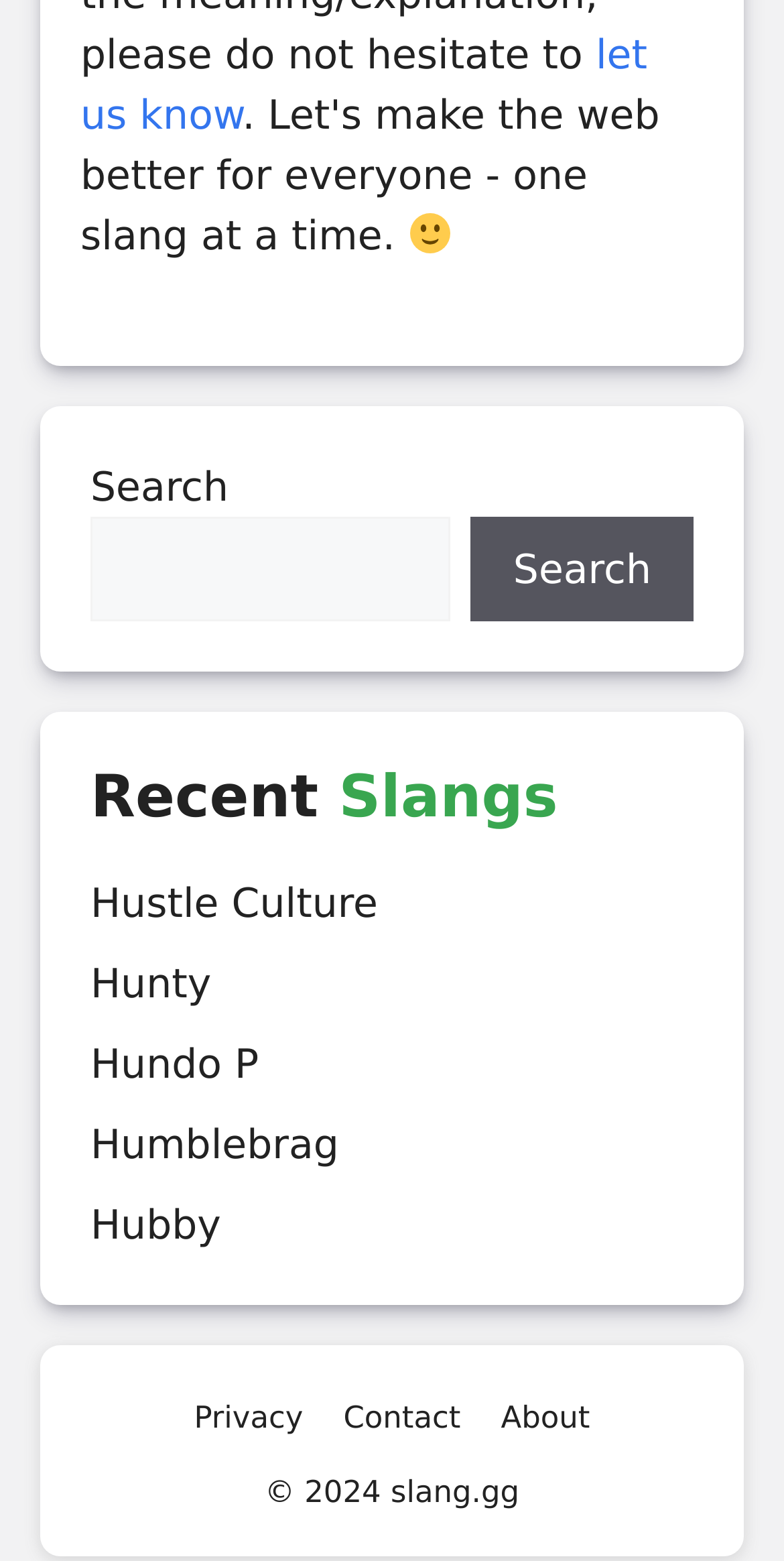How many complementary sections are there?
Give a one-word or short-phrase answer derived from the screenshot.

3